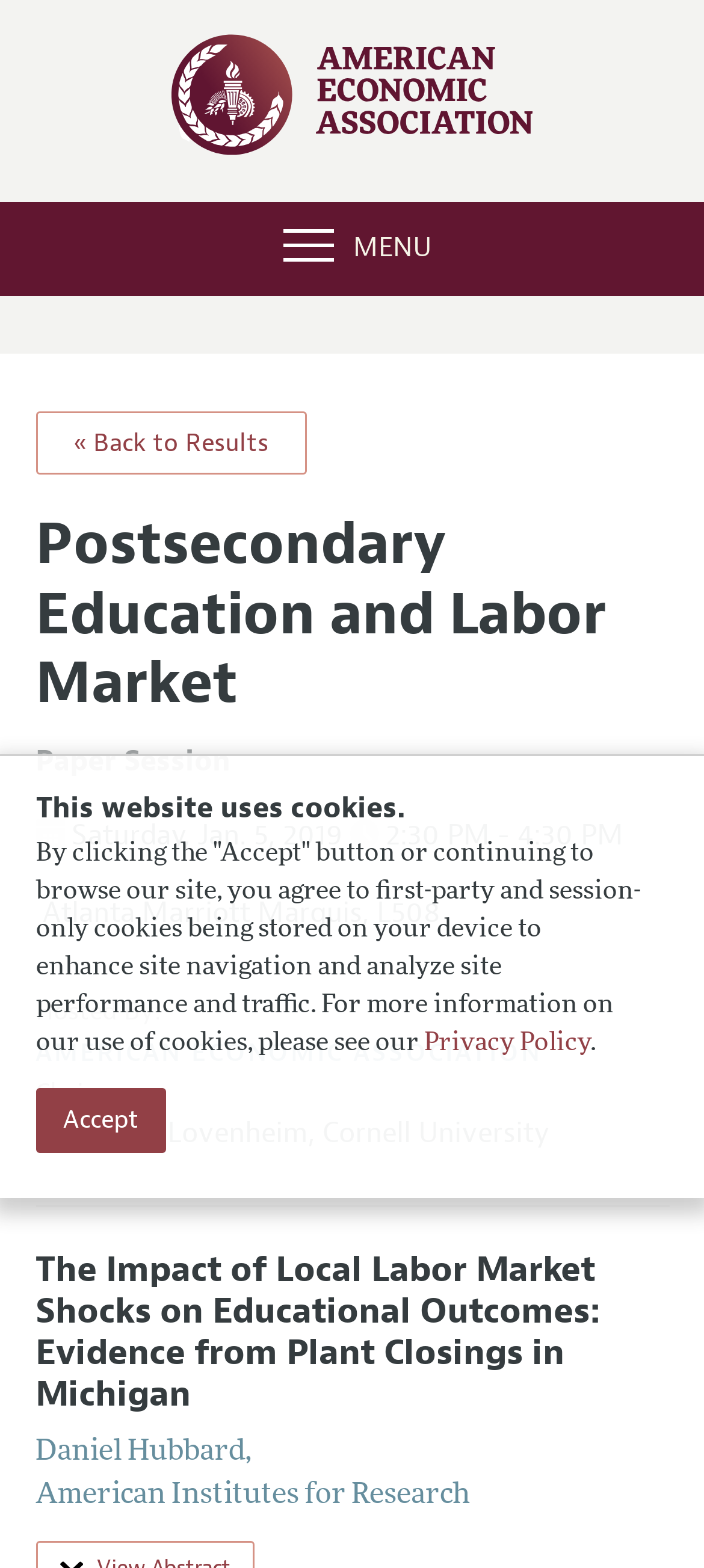What is the title of the paper being presented?
Answer the question based on the image using a single word or a brief phrase.

The Impact of Local Labor Market Shocks on Educational Outcomes: Evidence from Plant Closings in Michigan